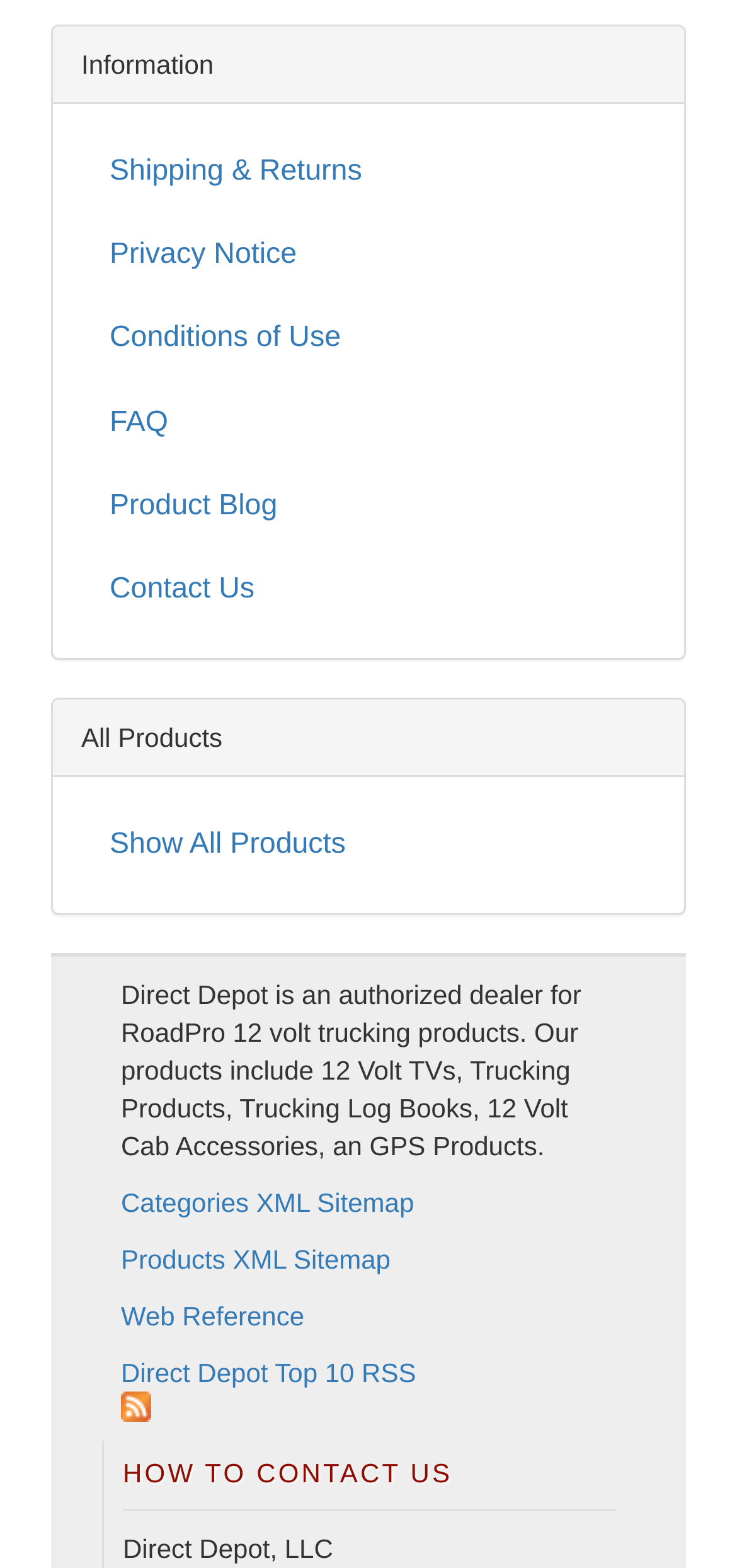What is the purpose of the 'Show All Products' link?
From the screenshot, supply a one-word or short-phrase answer.

To show all products